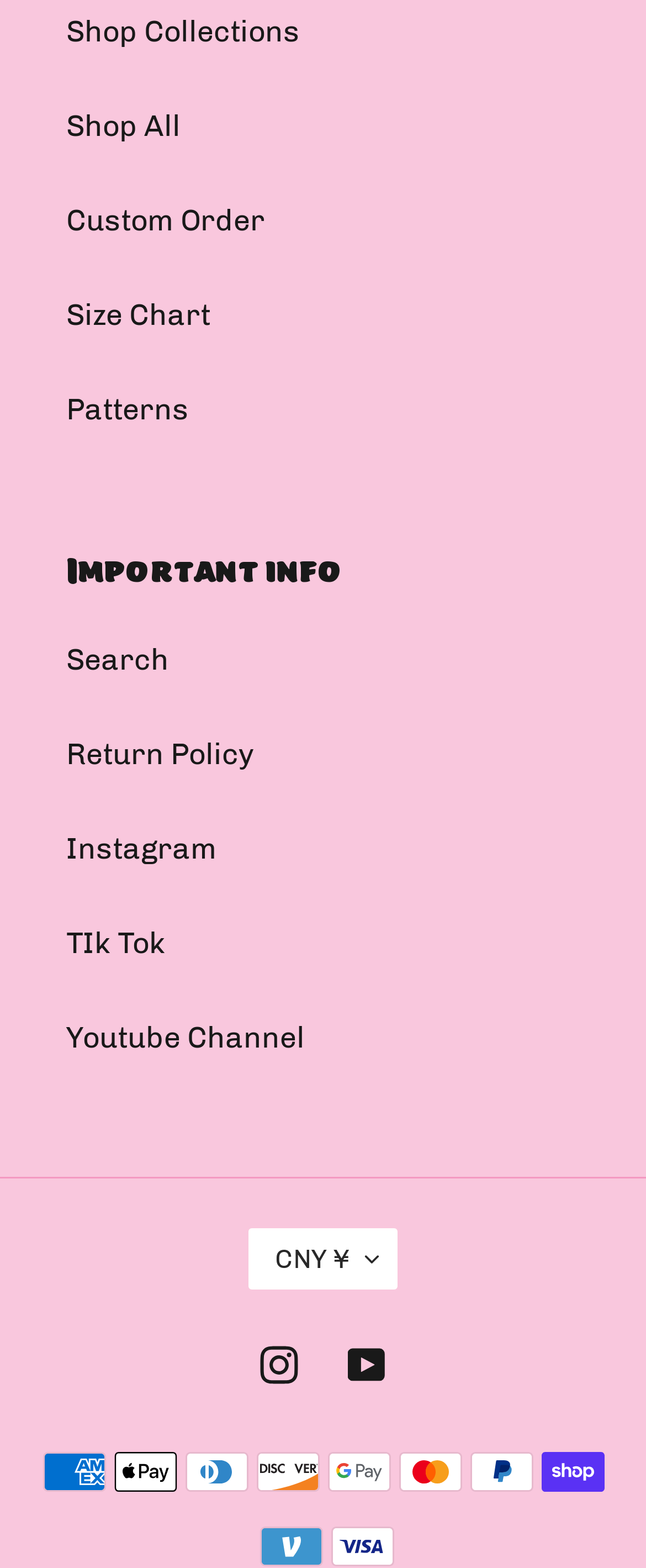What is the first link on the top left?
Based on the image, answer the question with a single word or brief phrase.

Shop Collections